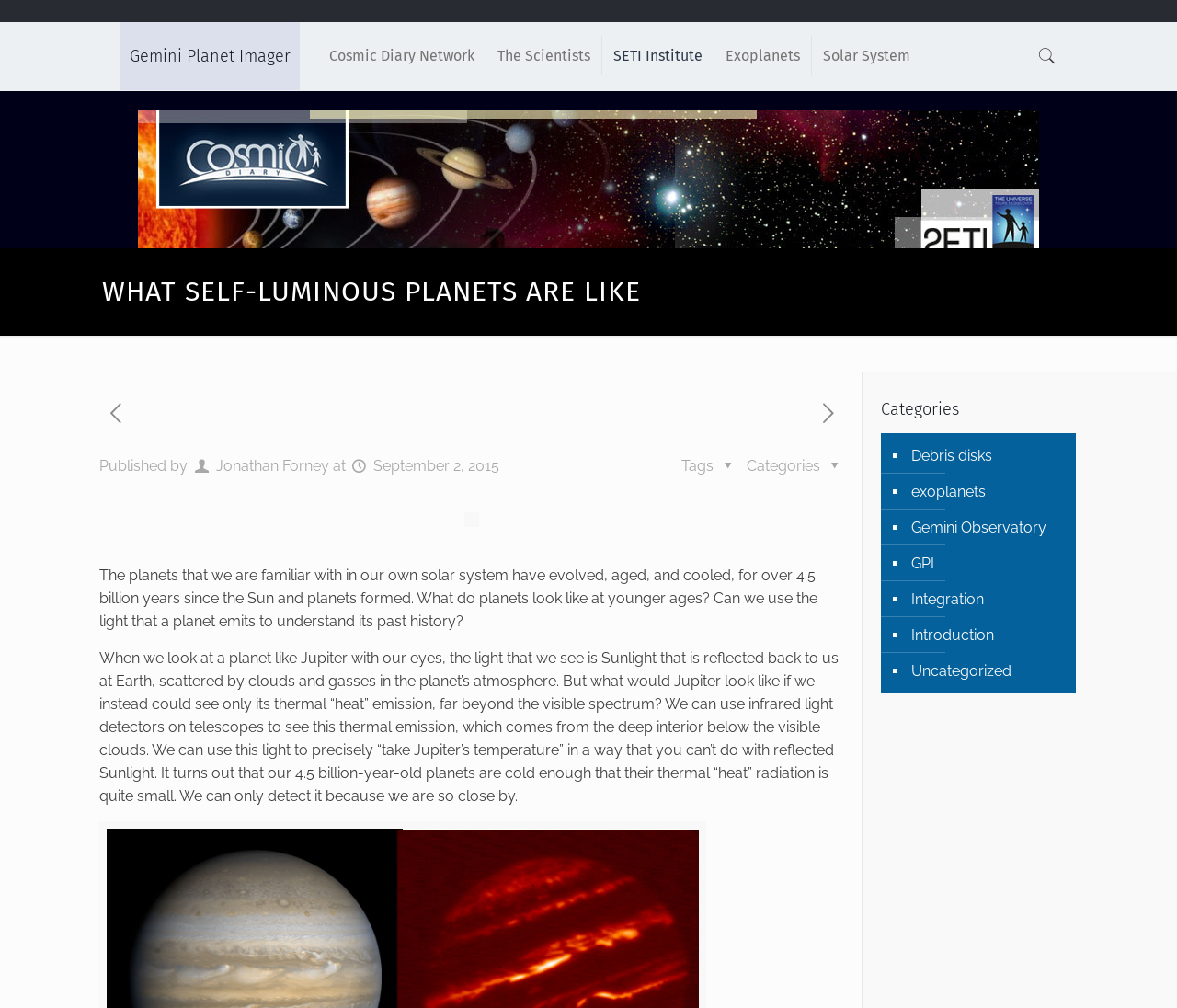Determine the main headline of the webpage and provide its text.

WHAT SELF-LUMINOUS PLANETS ARE LIKE